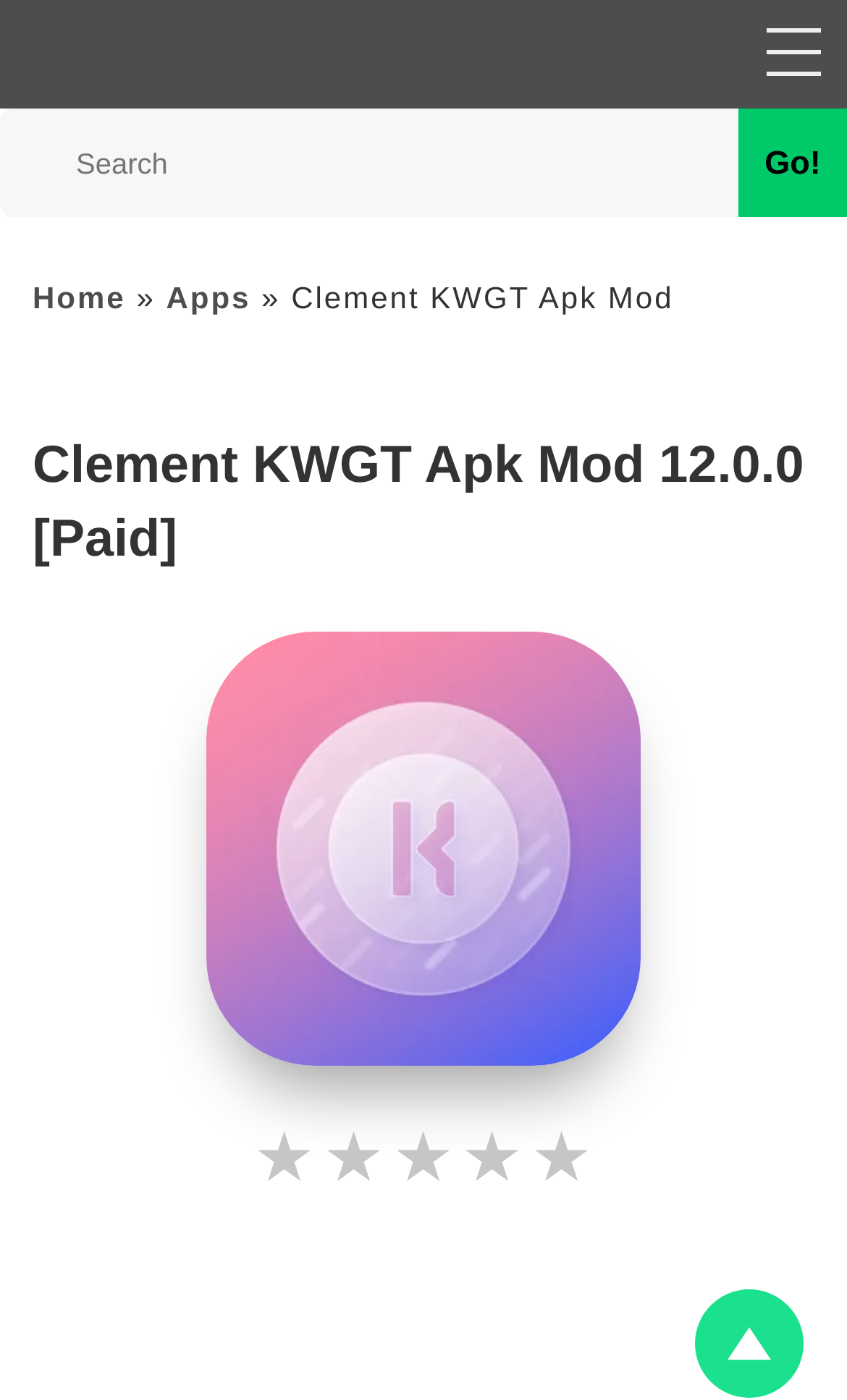Find the bounding box coordinates for the HTML element described in this sentence: "Home". Provide the coordinates as four float numbers between 0 and 1, in the format [left, top, right, bottom].

[0.038, 0.2, 0.148, 0.225]